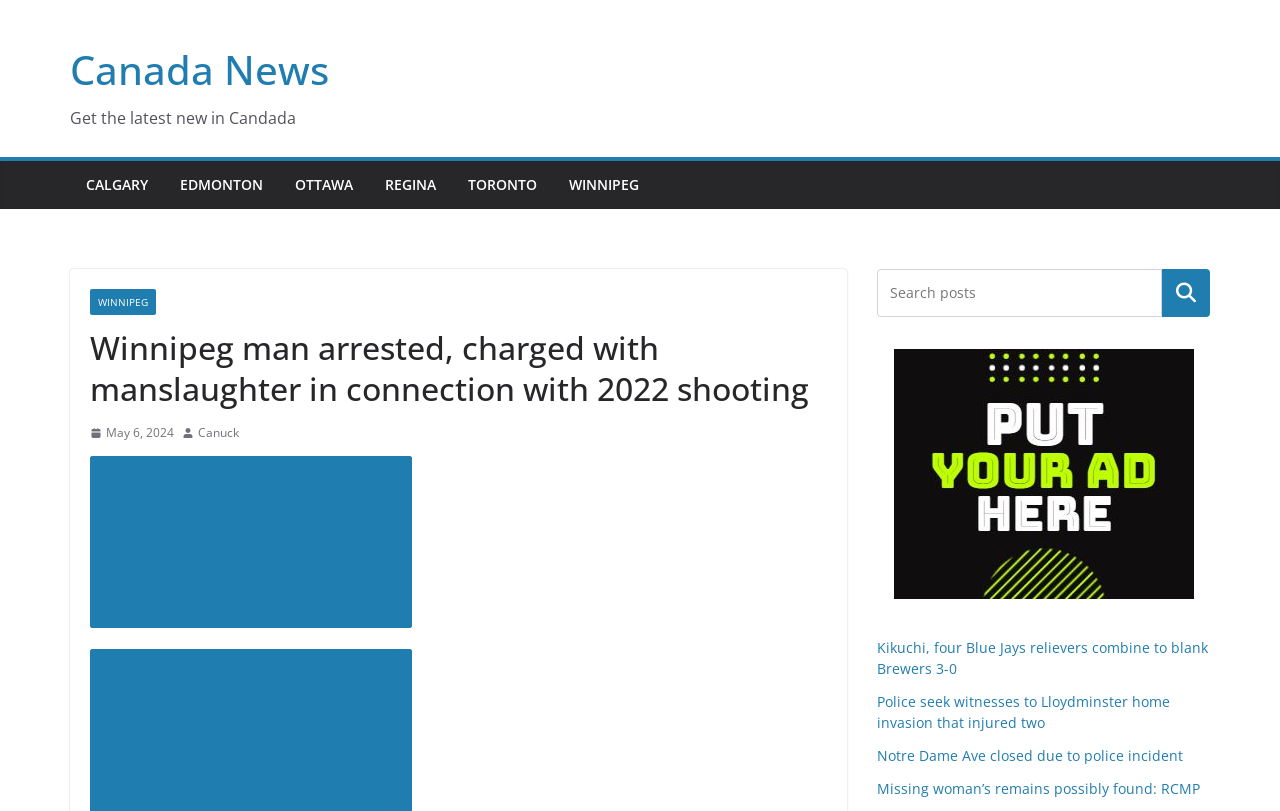Specify the bounding box coordinates of the area to click in order to follow the given instruction: "Read about Kikuchi, four Blue Jays relievers combine to blank Brewers 3-0."

[0.685, 0.787, 0.944, 0.836]